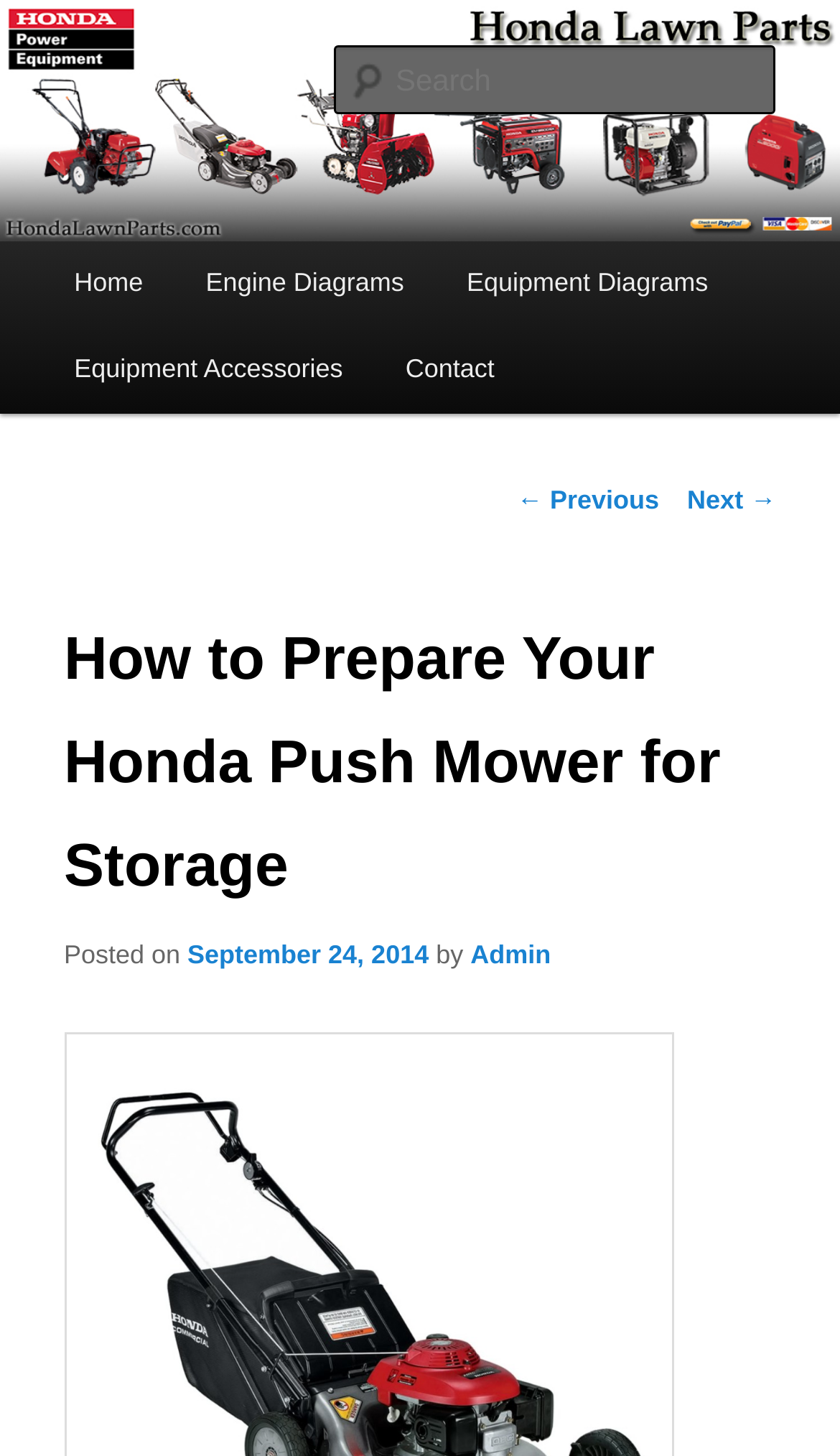Point out the bounding box coordinates of the section to click in order to follow this instruction: "Search for a keyword".

[0.396, 0.031, 0.924, 0.079]